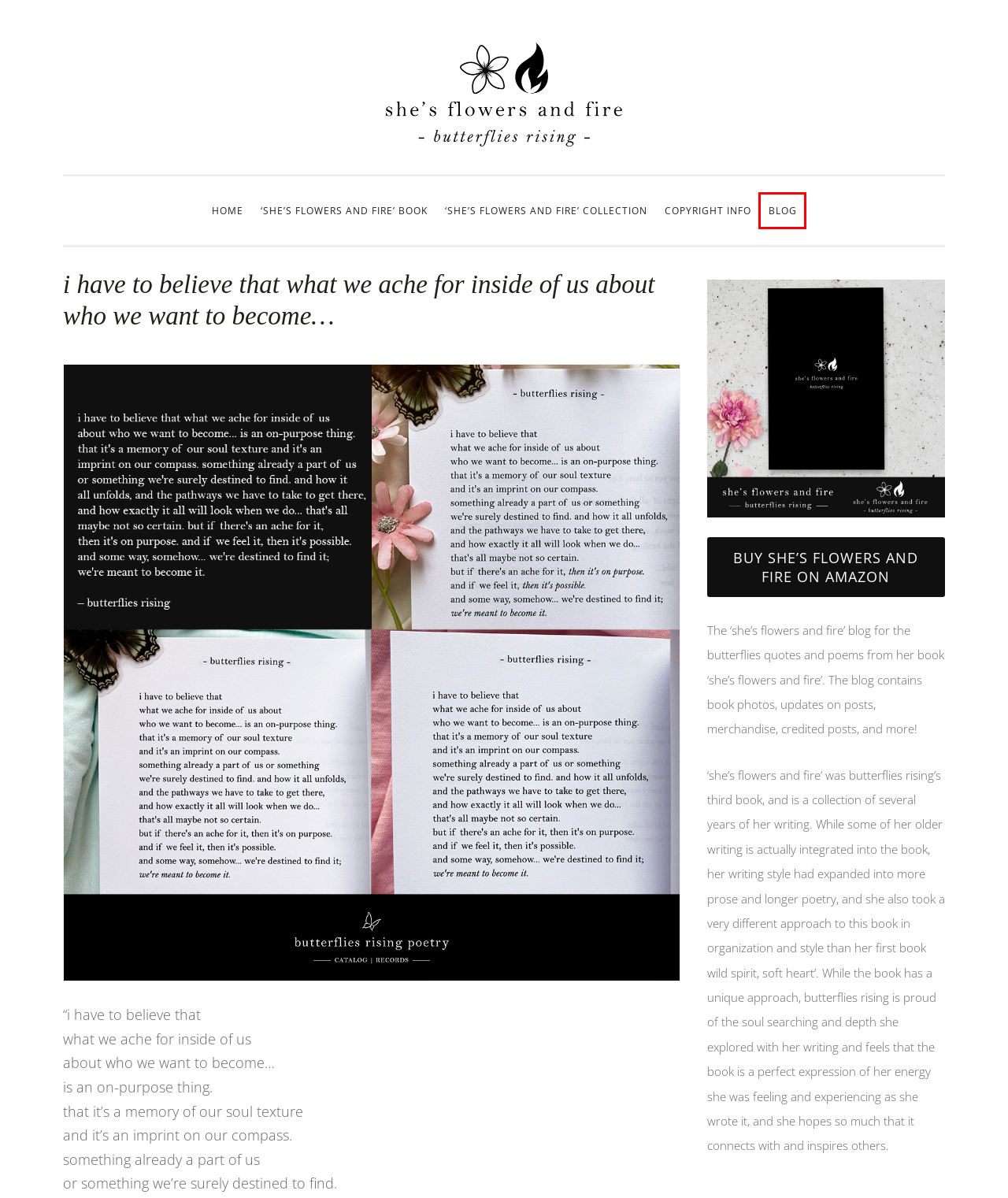You see a screenshot of a webpage with a red bounding box surrounding an element. Pick the webpage description that most accurately represents the new webpage after interacting with the element in the red bounding box. The options are:
A. she’s flowers and fire - butterflies rising book and quote
B. 'she's flowers and fire' collection - she's flowers and fire
C. 'she's flowers and fire' book - she's flowers and fire
D. she's flowers and fire Archives - she's flowers and fire
E. Amazon.com
F. she’s flowers and fire blog - butterflies rising book & quote
G. why else love if not to feel stars exploding in our - butterflies rising
H. she's flowers and fire copyright info, she's flowers and fire copyright

F